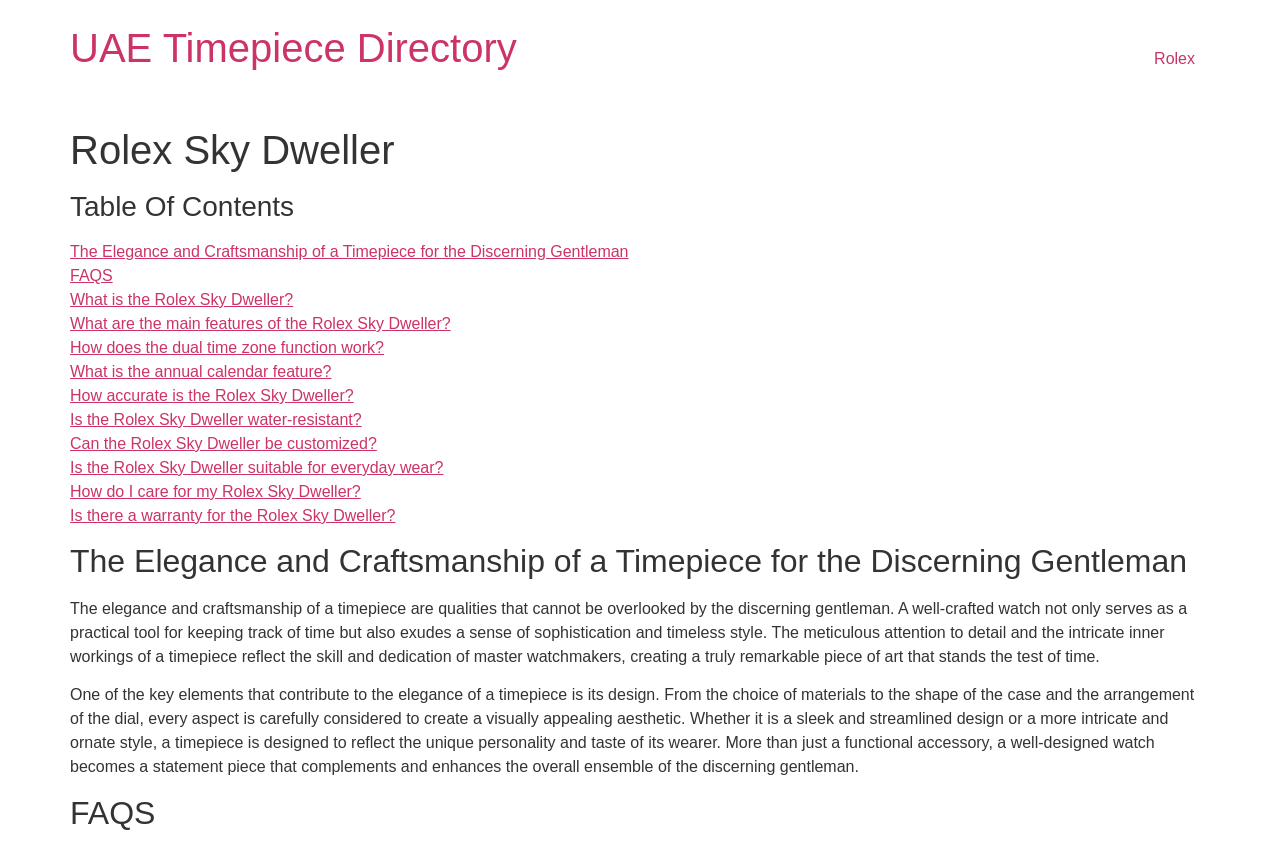Provide an in-depth caption for the webpage.

The webpage is about the Rolex Sky Dweller, a luxury timepiece. At the top, there is a heading "UAE Timepiece Directory" with a link to it. Below it, there is a prominent link to "Rolex" on the right side of the page. 

The main content is divided into two sections. The first section has a heading "Rolex Sky Dweller" and a table of contents with links to various subtopics, including "The Elegance and Craftsmanship of a Timepiece for the Discerning Gentleman", "FAQS", and several questions about the Rolex Sky Dweller, such as its features, accuracy, water resistance, and customization options.

The second section starts with a heading "The Elegance and Craftsmanship of a Timepiece for the Discerning Gentleman" and contains two paragraphs of text. The first paragraph discusses the importance of elegance and craftsmanship in a timepiece, highlighting its sophistication and timeless style. The second paragraph focuses on the design of a timepiece, explaining how every aspect is carefully considered to create a visually appealing aesthetic.

Below these paragraphs, there is a heading "FAQS" which marks the end of the main content. There are no images on the page.